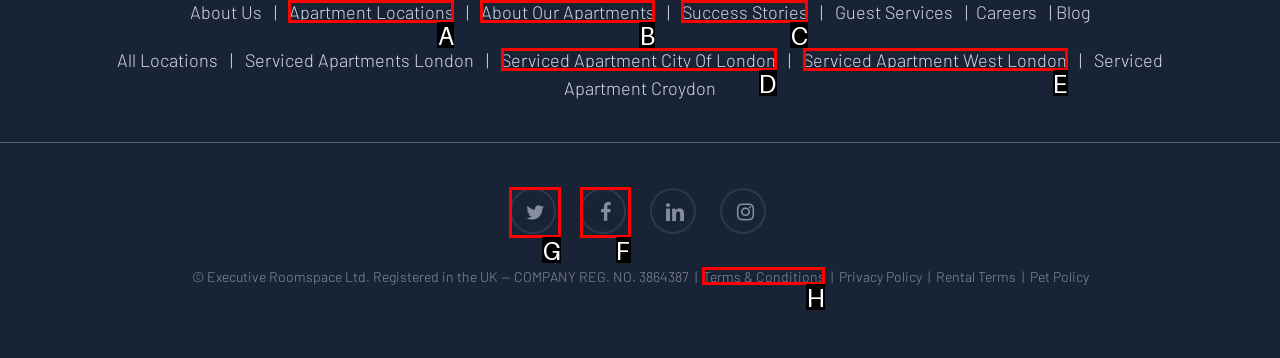Select the appropriate HTML element that needs to be clicked to finish the task: Follow on Twitter
Reply with the letter of the chosen option.

G